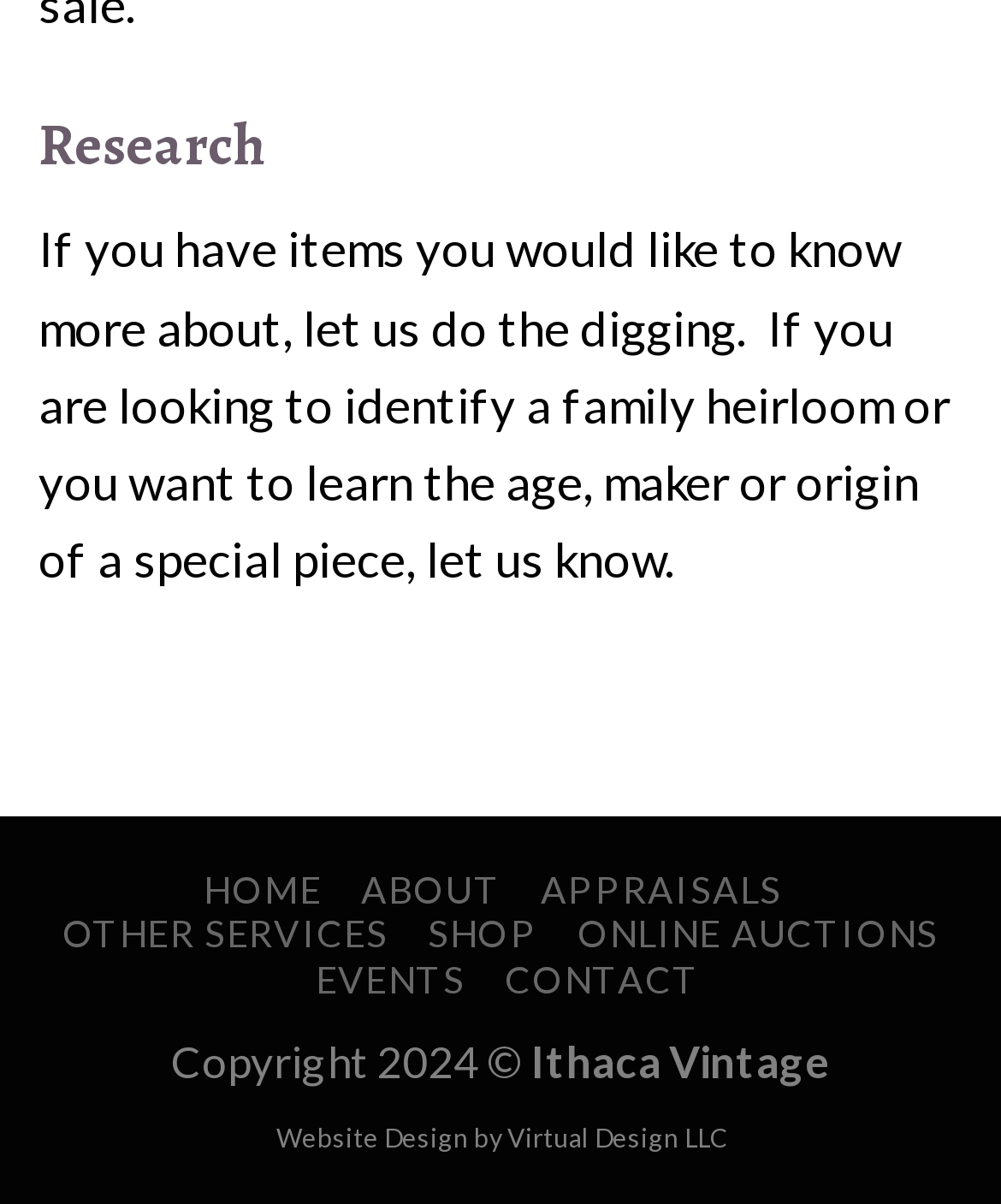Identify the bounding box coordinates for the element you need to click to achieve the following task: "read the 'Research' heading". Provide the bounding box coordinates as four float numbers between 0 and 1, in the form [left, top, right, bottom].

[0.038, 0.089, 0.962, 0.152]